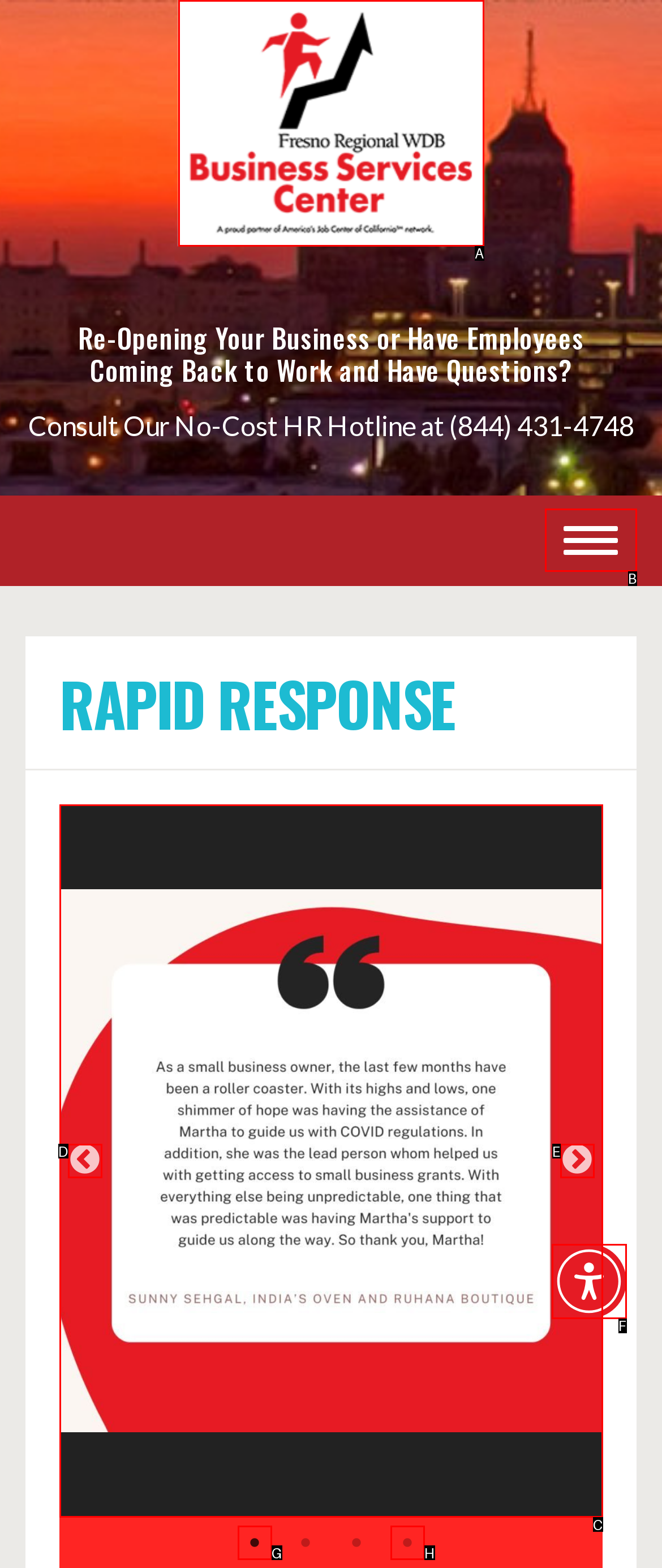From the given choices, determine which HTML element aligns with the description: Toggle navigation Respond with the letter of the appropriate option.

B